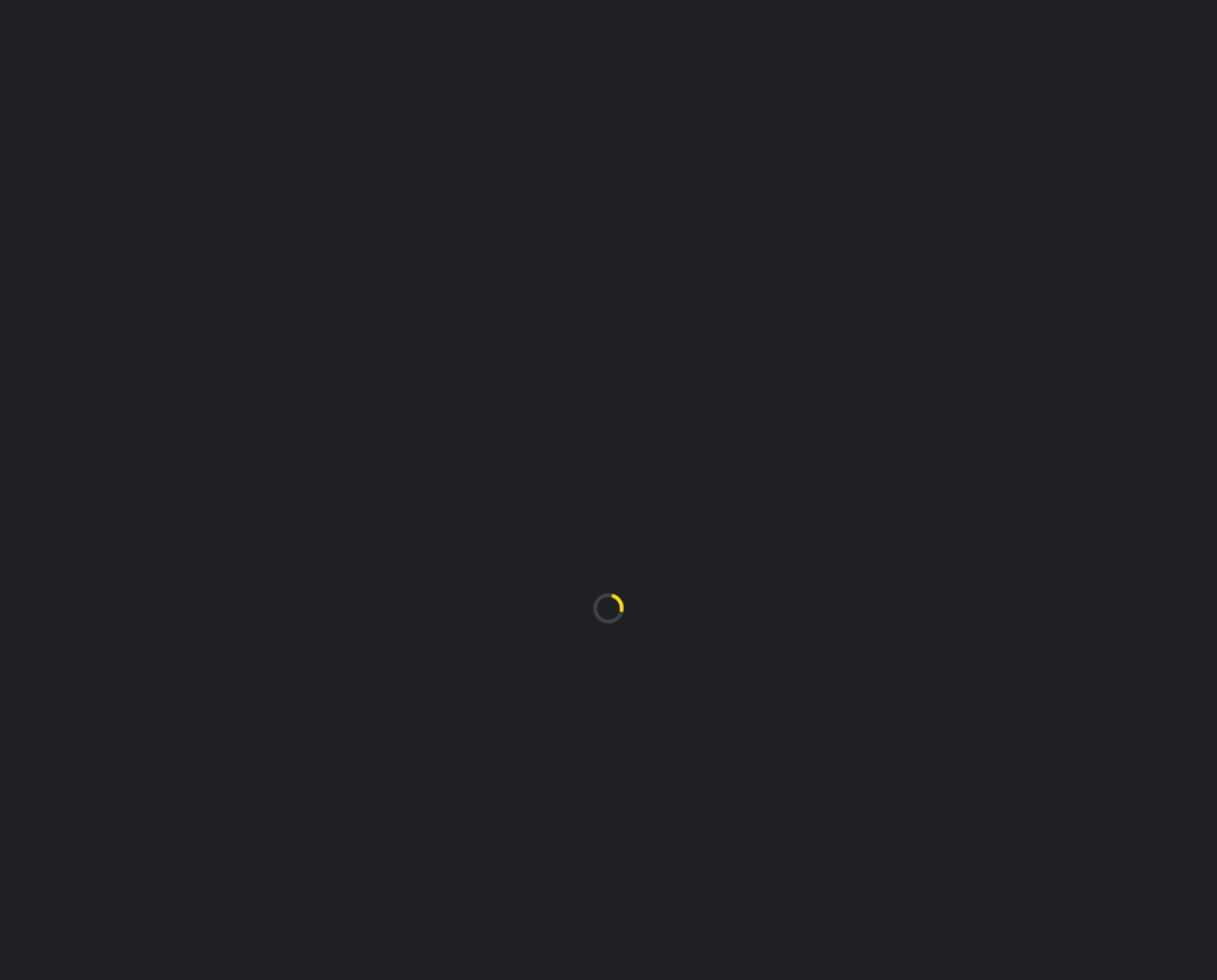Identify and provide the main heading of the webpage.

EXCLUSIVE: PEP GUARDIOLA IS PREPARED FOR THE ‘SIGNIFICANT CHANCE’ OF CREATING A REMARKABLE CHAPTER IN MANCHESTER CITY’S LEGACY AT THE FIFA CLUB WORLD CUP.